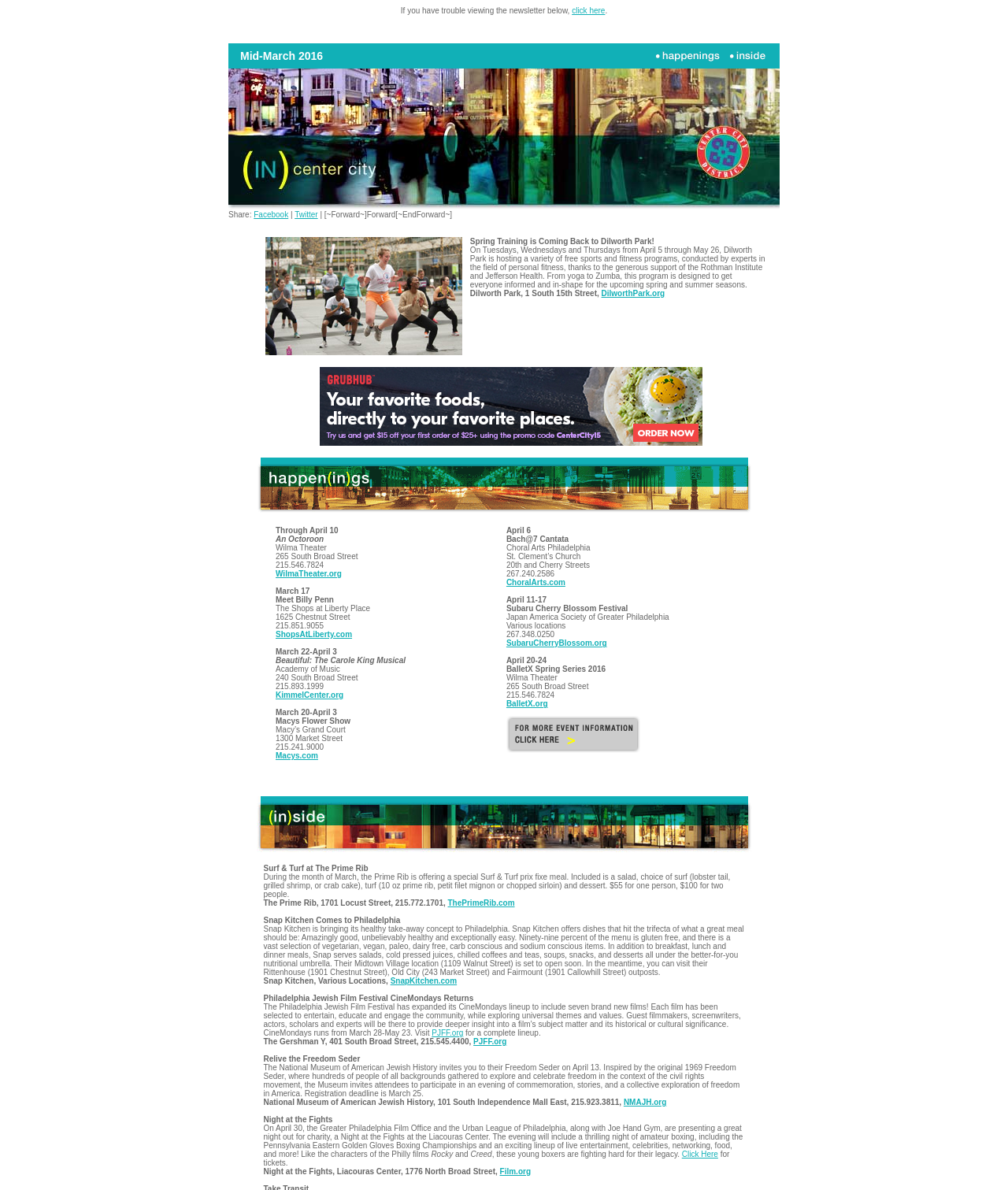Determine the bounding box coordinates of the clickable element to achieve the following action: 'click the 'click here' link'. Provide the coordinates as four float values between 0 and 1, formatted as [left, top, right, bottom].

[0.567, 0.005, 0.6, 0.013]